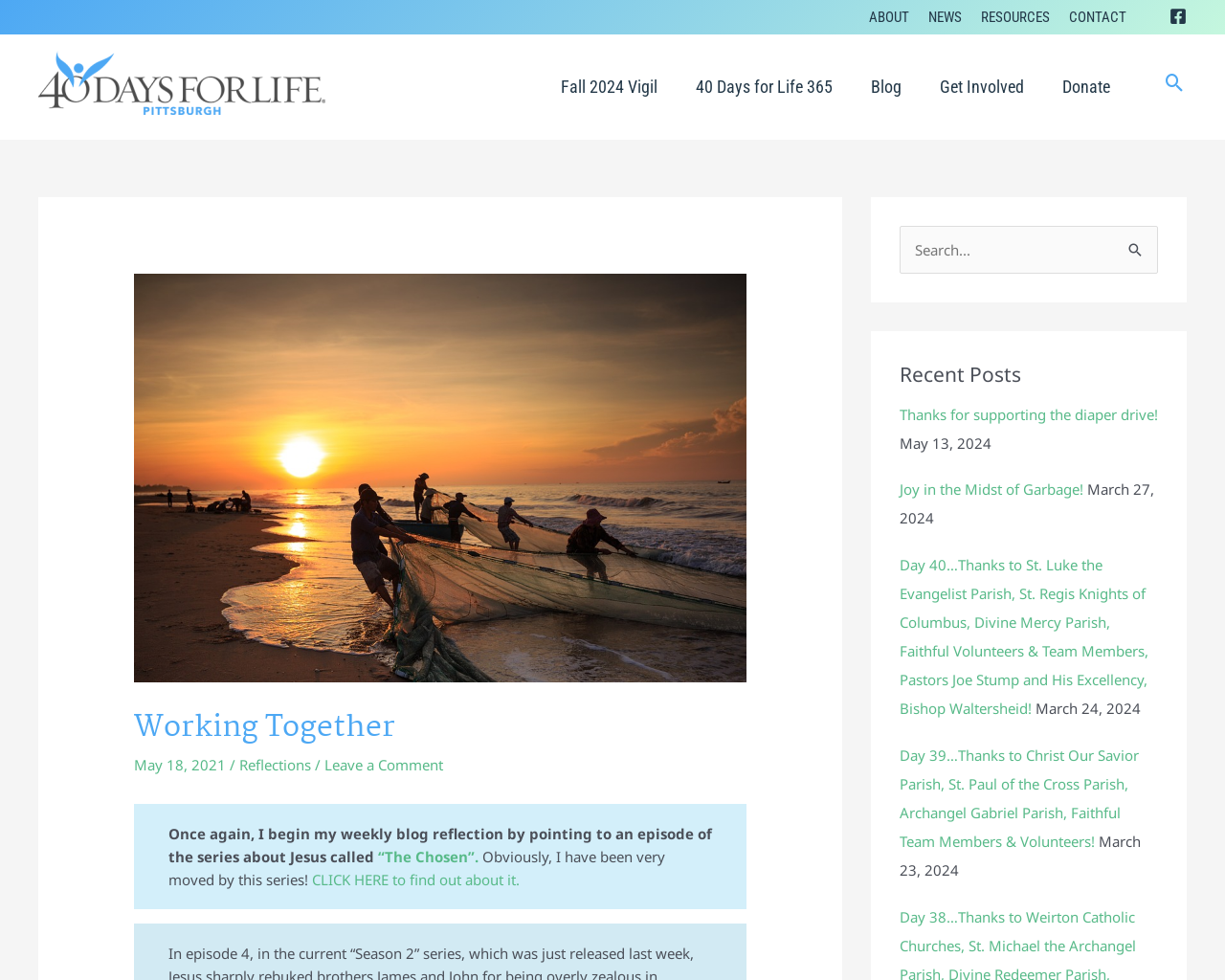Provide the bounding box coordinates of the HTML element described as: "Resources". The bounding box coordinates should be four float numbers between 0 and 1, i.e., [left, top, right, bottom].

[0.789, 0.0, 0.861, 0.035]